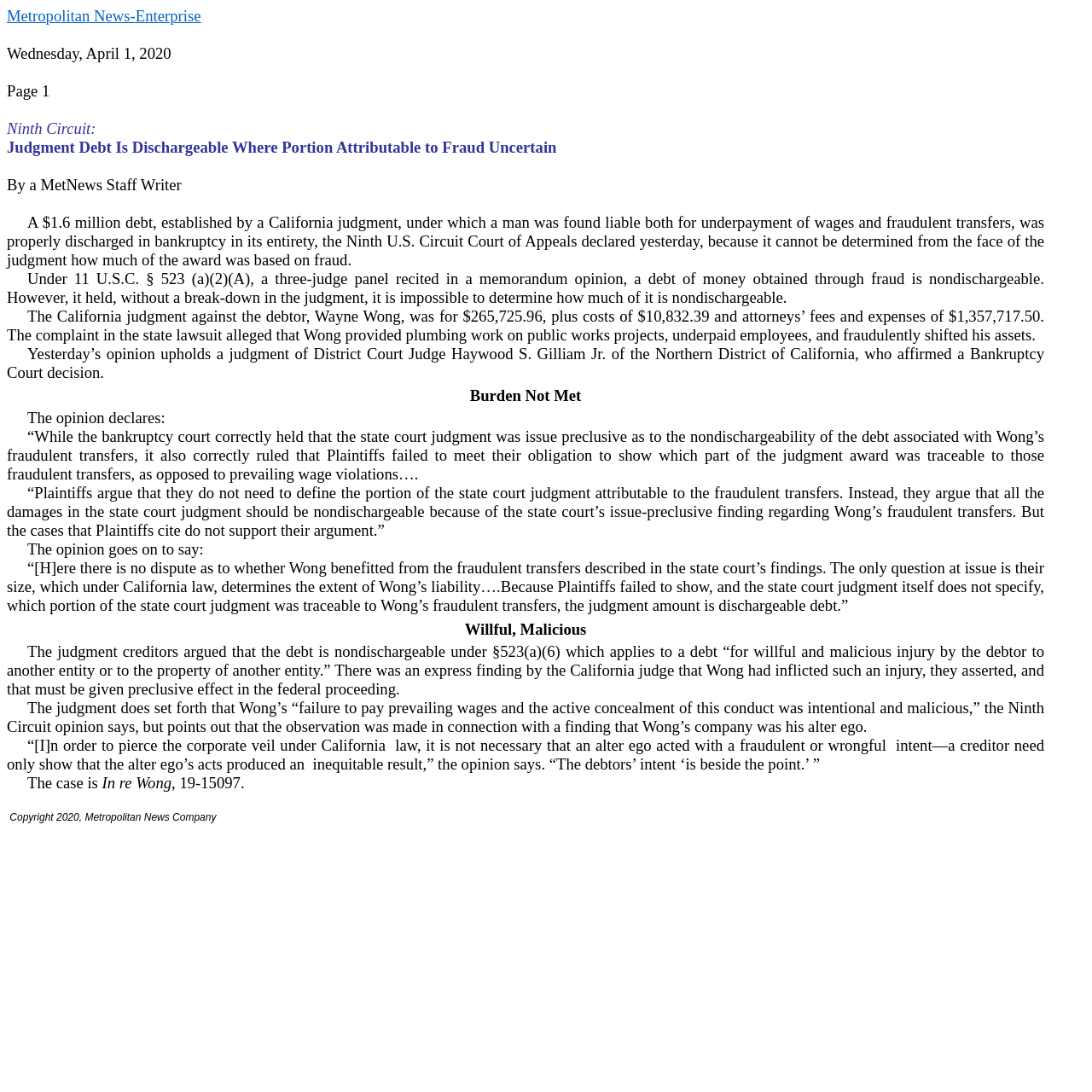Offer a thorough description of the webpage.

This webpage appears to be a news article from the Metropolitan News-Enterprise, dated Wednesday, April 1, 2020. At the top left corner, there is a link to the news organization's homepage. Below it, the current date and page number are displayed.

The main content of the article is divided into several paragraphs, each discussing a specific aspect of a court case. The title of the article is "Ninth Circuit: Judgment Debt Is Dischargeable Where Portion Attributable to Fraud Uncertain." The article begins by explaining the court's decision, followed by a detailed analysis of the case.

There are a total of 14 paragraphs in the article, each with a clear and concise summary of the court's ruling. The text is densely packed, with no images or breaks in between. The article cites specific sections of the US Code and provides quotes from the court's opinion.

At the bottom of the page, there is a copyright notice from the Metropolitan News Company, indicating that the content is copyrighted in 2020. Overall, the webpage is a straightforward presentation of a news article, with a focus on providing detailed information about the court case.